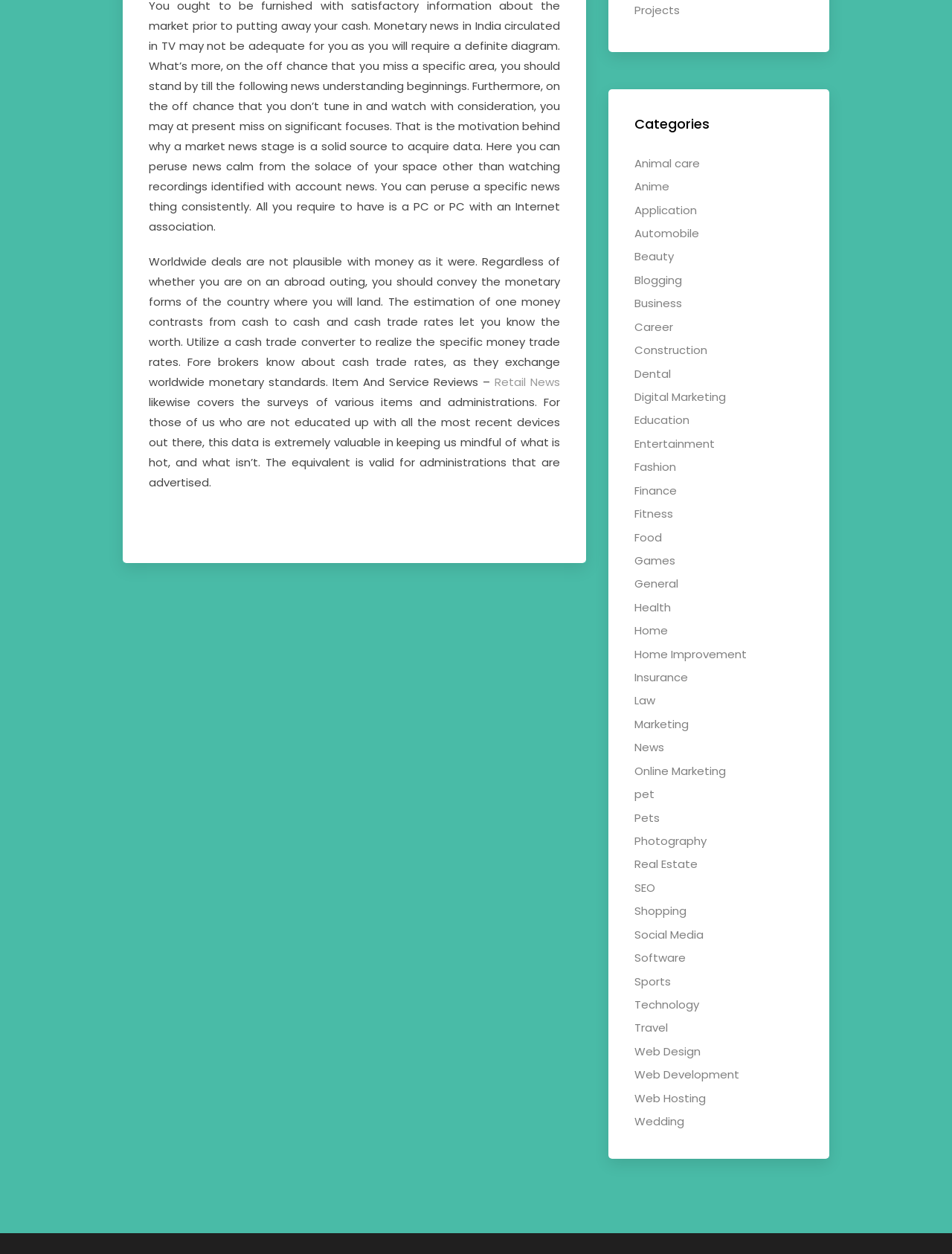Locate the UI element that matches the description Home in the webpage screenshot. Return the bounding box coordinates in the format (top-left x, top-left y, bottom-right x, bottom-right y), with values ranging from 0 to 1.

None